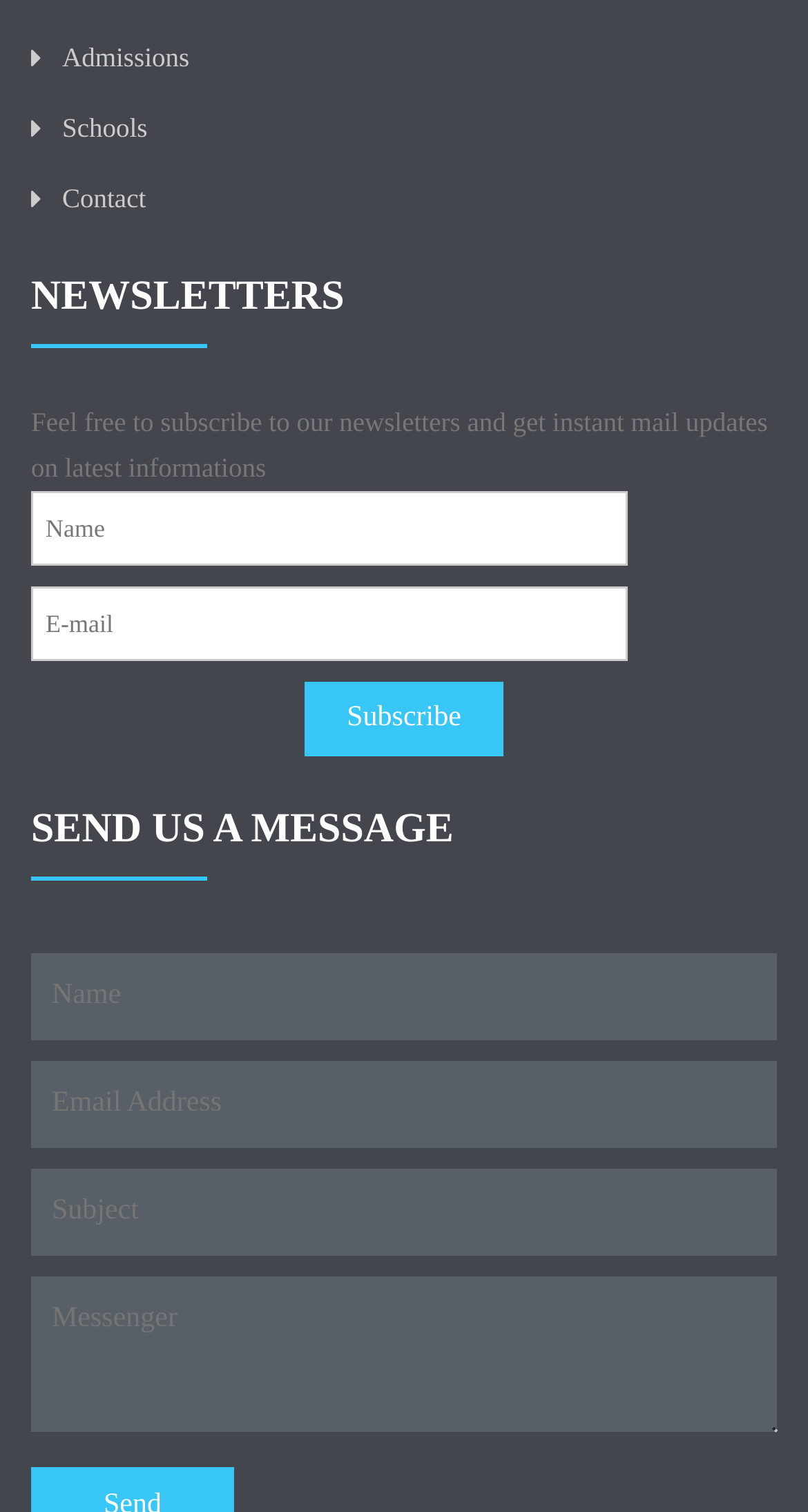Using the provided element description: "name="cainput_email" placeholder="Email Address"", identify the bounding box coordinates. The coordinates should be four floats between 0 and 1 in the order [left, top, right, bottom].

[0.038, 0.702, 0.962, 0.759]